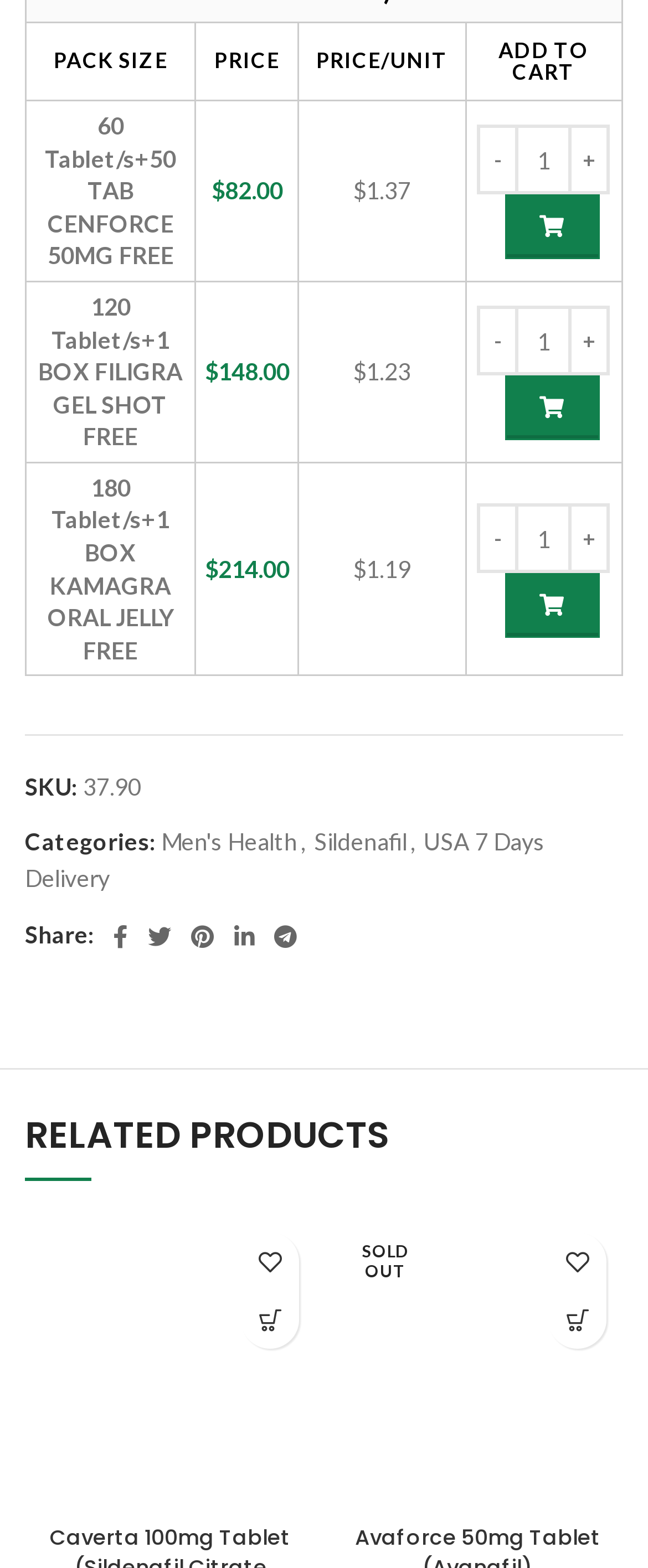Please respond to the question using a single word or phrase:
What is the price of the first product?

$82.00